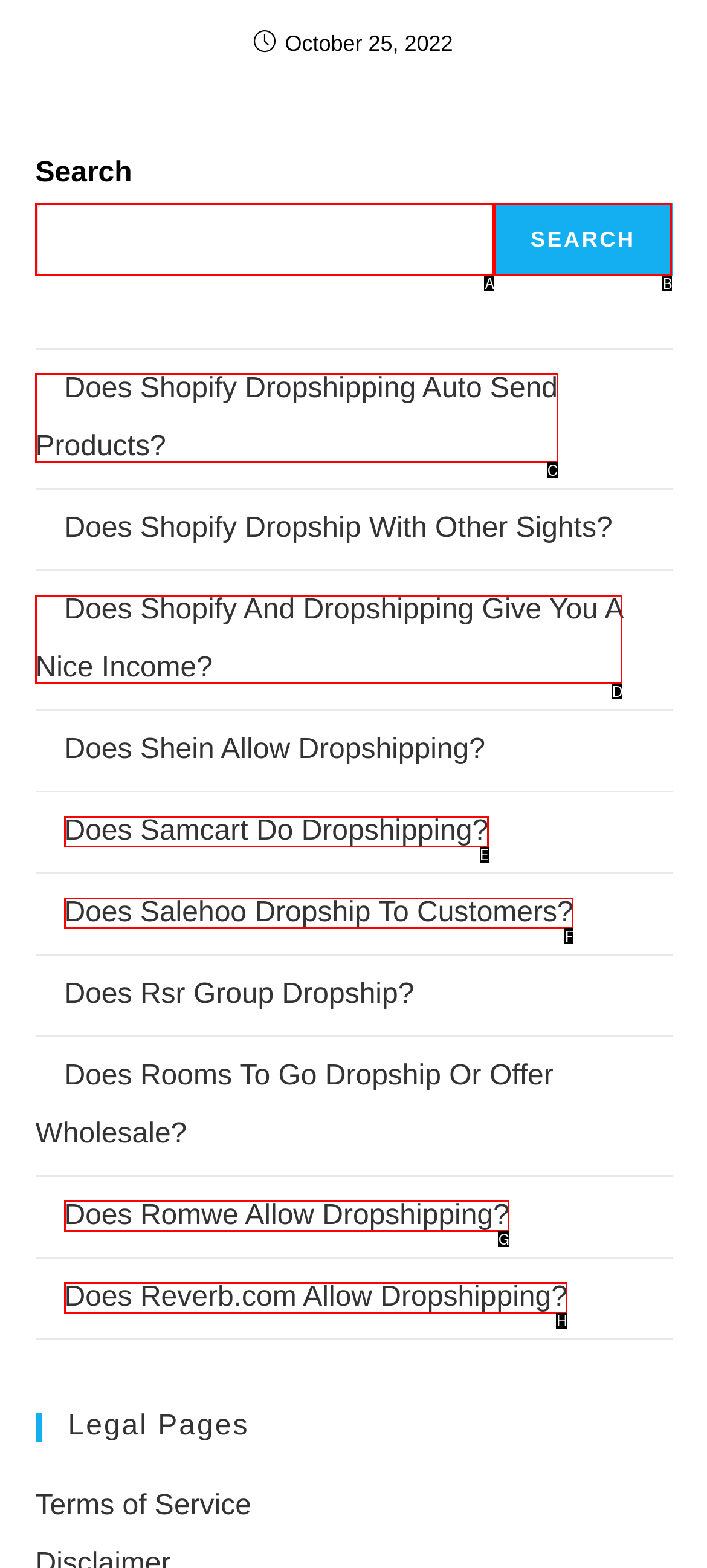Find the option you need to click to complete the following instruction: Click on 'Does Shopify Dropshipping Auto Send Products?'
Answer with the corresponding letter from the choices given directly.

C